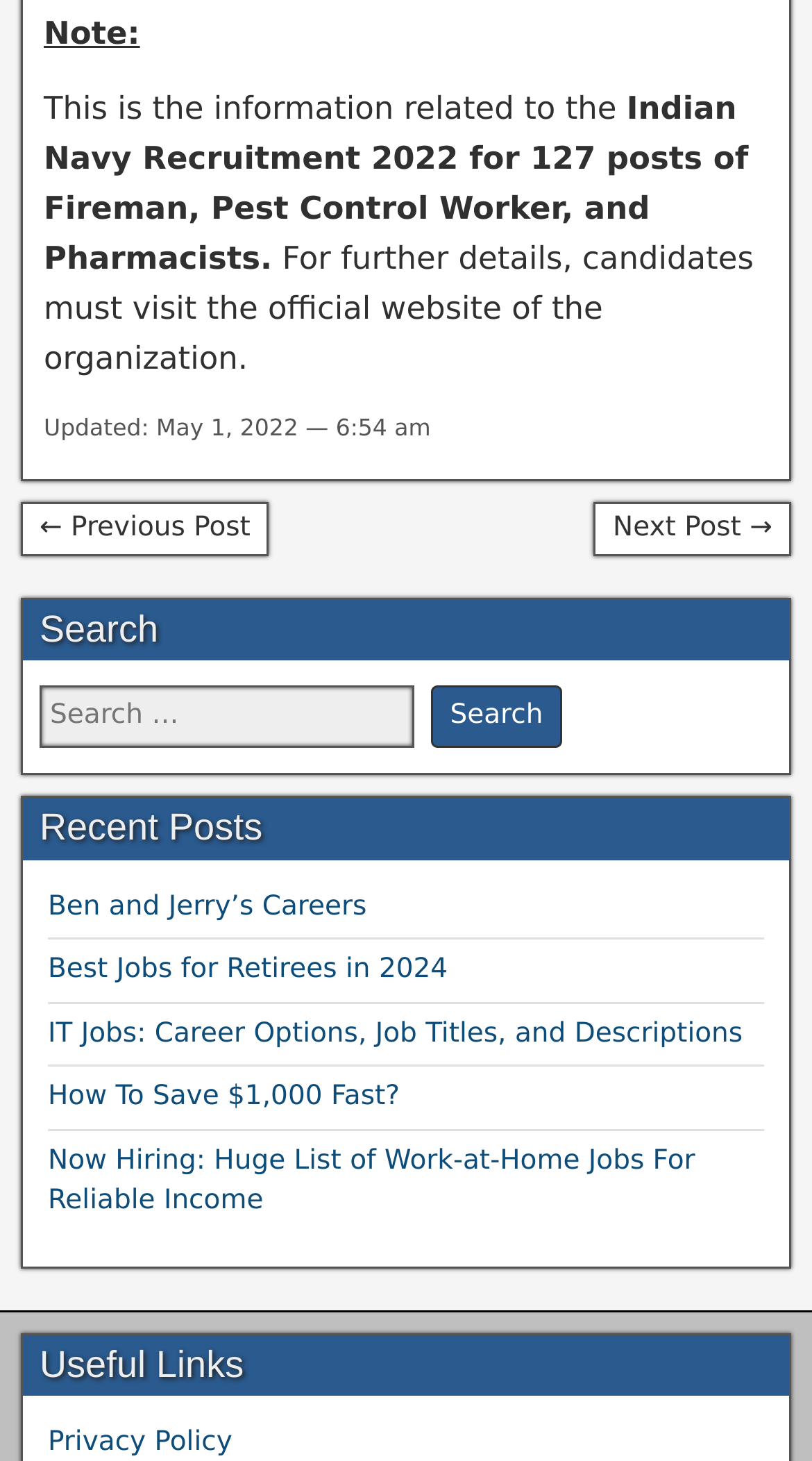Please identify the bounding box coordinates of the clickable area that will allow you to execute the instruction: "Go to the previous post".

[0.026, 0.344, 0.332, 0.381]